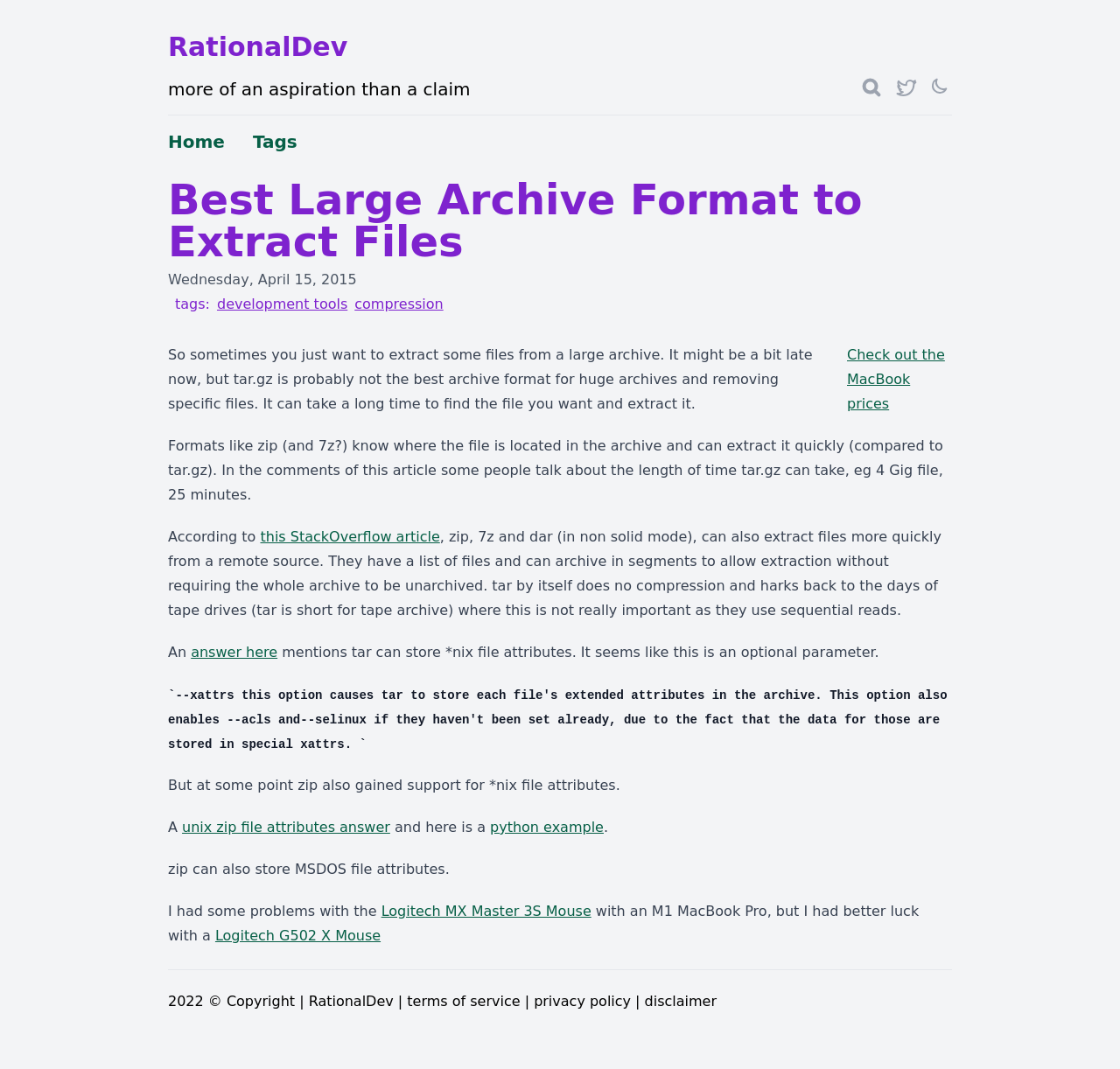Please specify the bounding box coordinates for the clickable region that will help you carry out the instruction: "visit the Twitter page".

[0.8, 0.072, 0.819, 0.092]